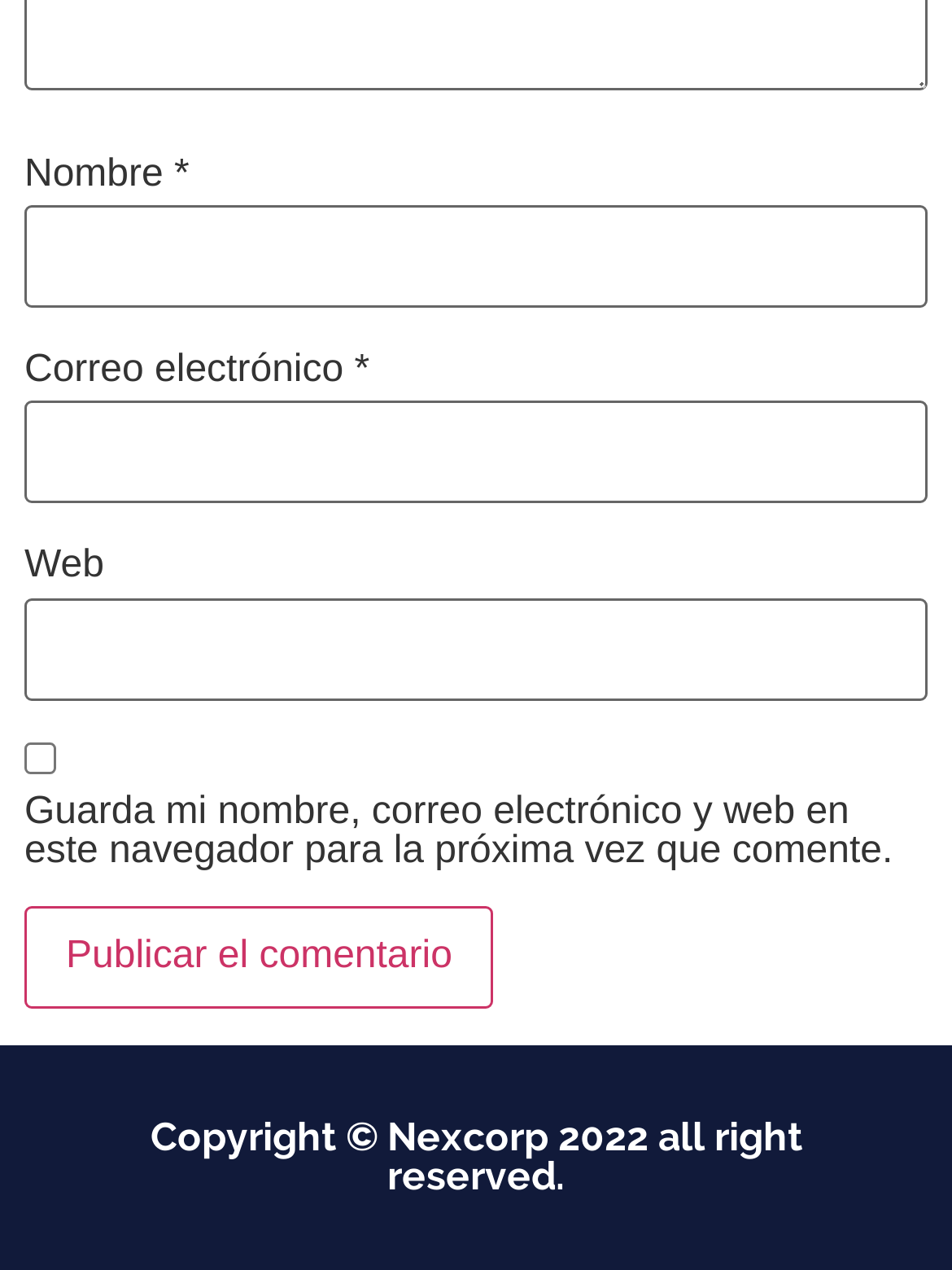Find the bounding box coordinates of the UI element according to this description: "parent_node: Web name="url"".

[0.026, 0.47, 0.974, 0.551]